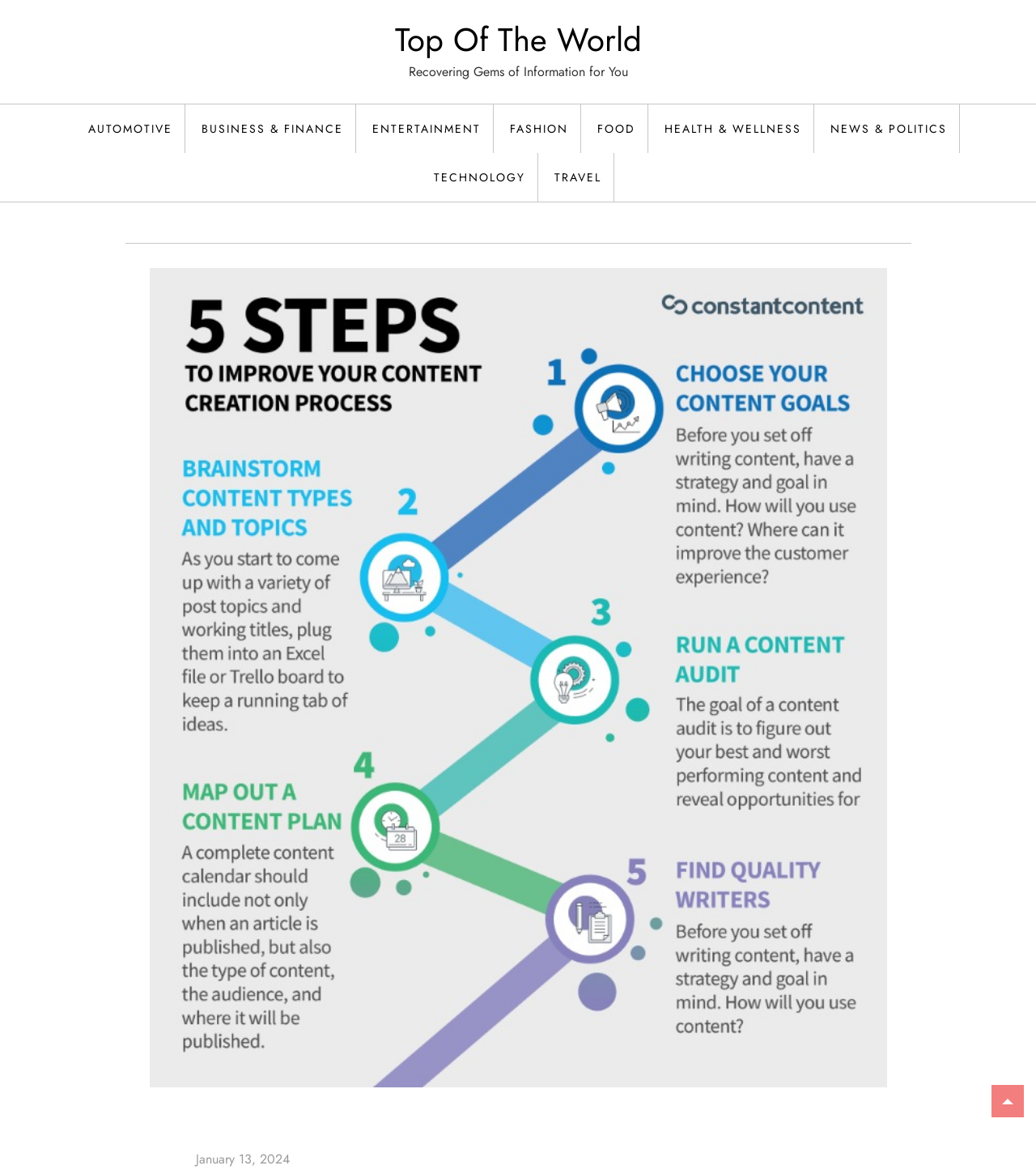What is the position of the link 'Top Of The World'?
Use the image to answer the question with a single word or phrase.

Top-left